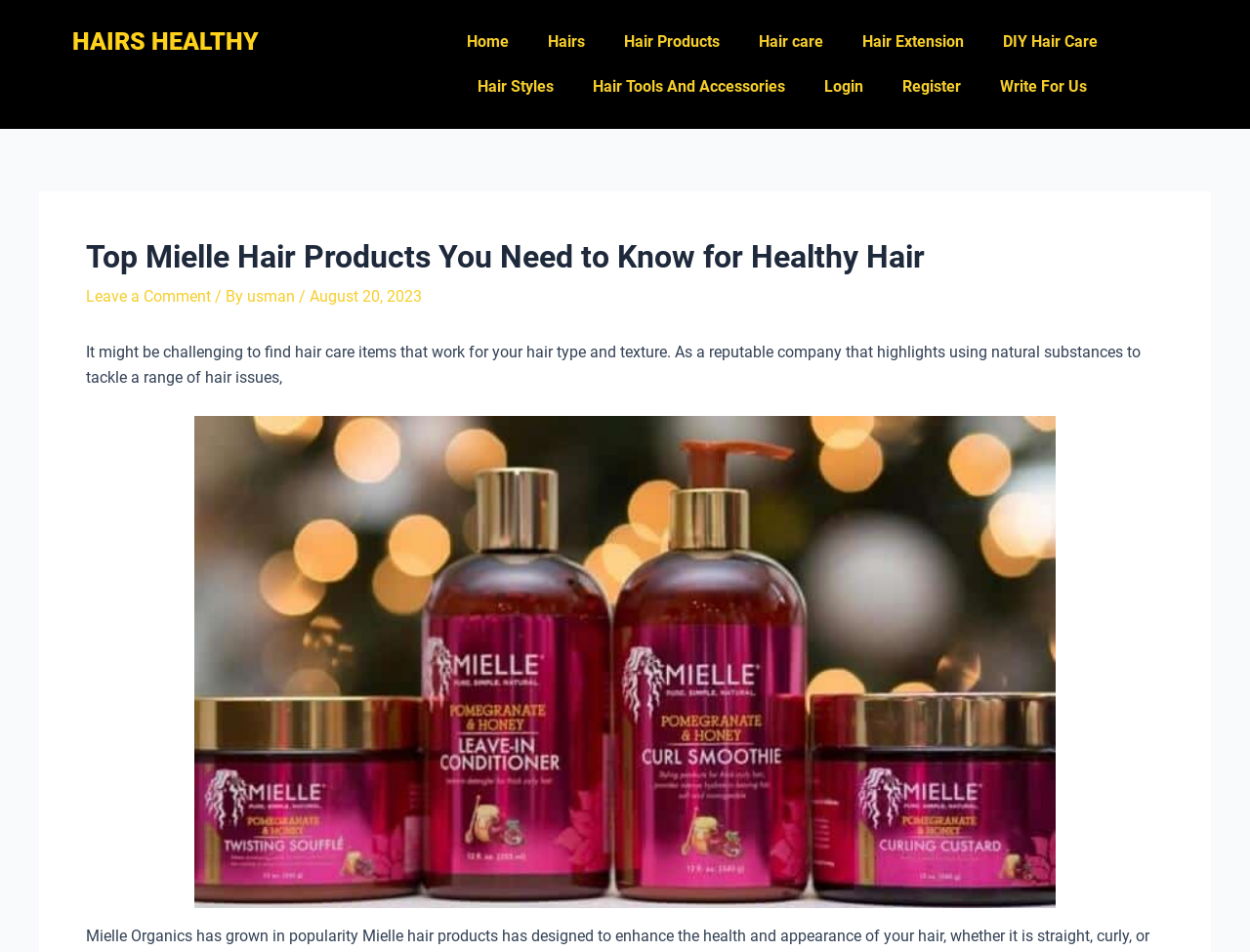Use the details in the image to answer the question thoroughly: 
How many navigation links are there?

I counted the number of links in the navigation menu, which includes 'Home', 'Hairs', 'Hair Products', 'Hair care', 'Hair Extension', 'DIY Hair Care', and 'Hair Styles And Accessories'.